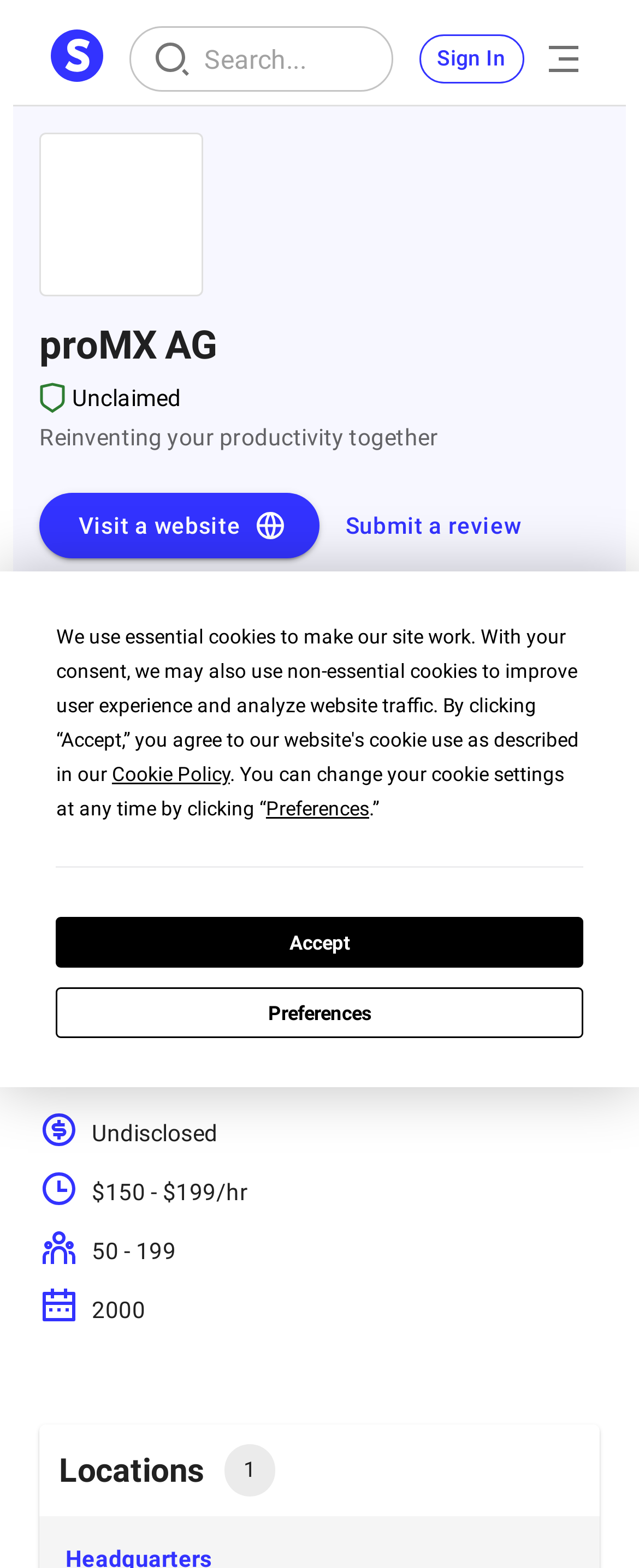What is the year the company was founded?
Based on the visual details in the image, please answer the question thoroughly.

The founding year of the company can be found in the generic element 'Founded' which contains an image and a static text element with the year '2000'.